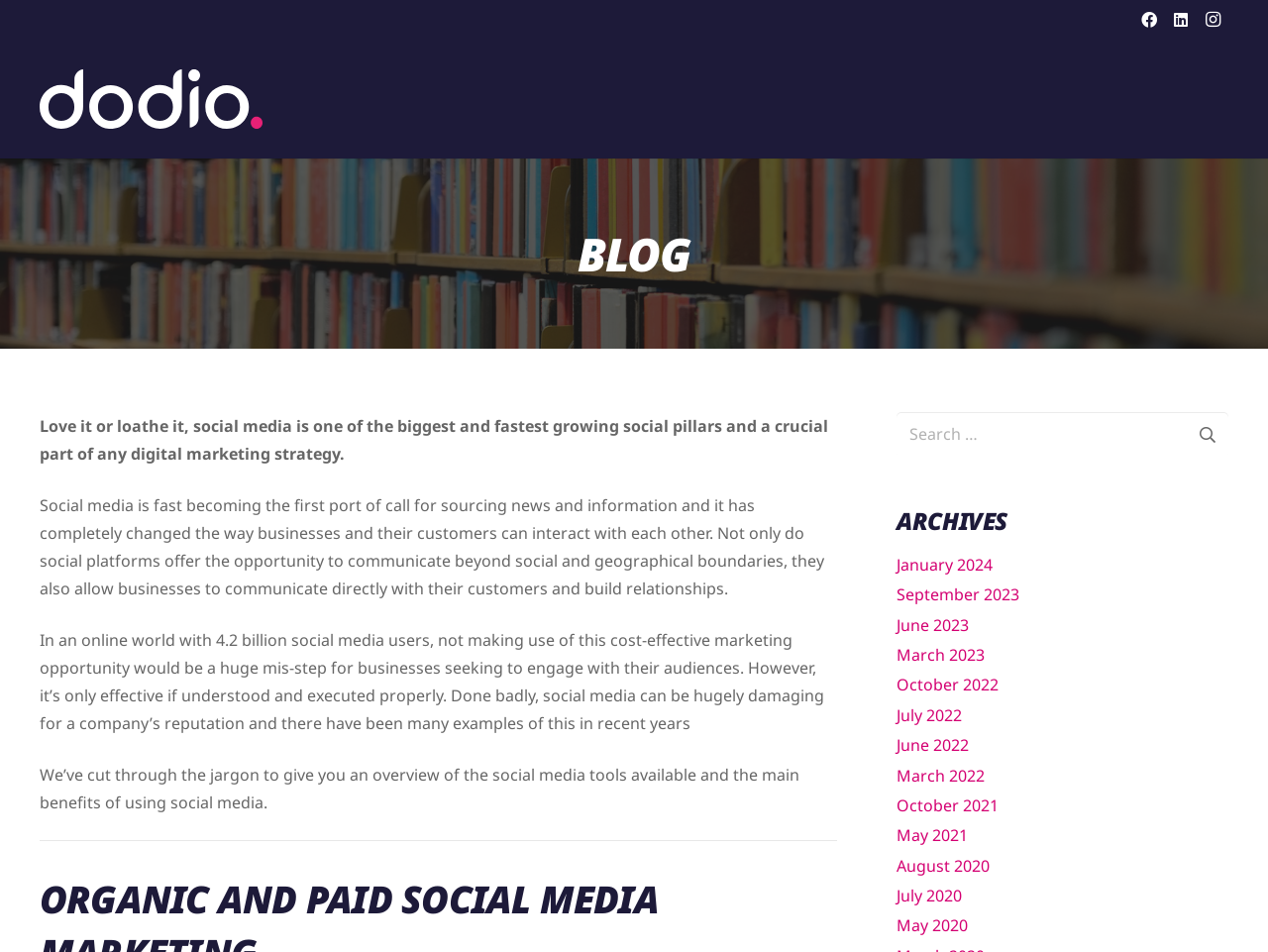Could you locate the bounding box coordinates for the section that should be clicked to accomplish this task: "Email the Australia office".

None